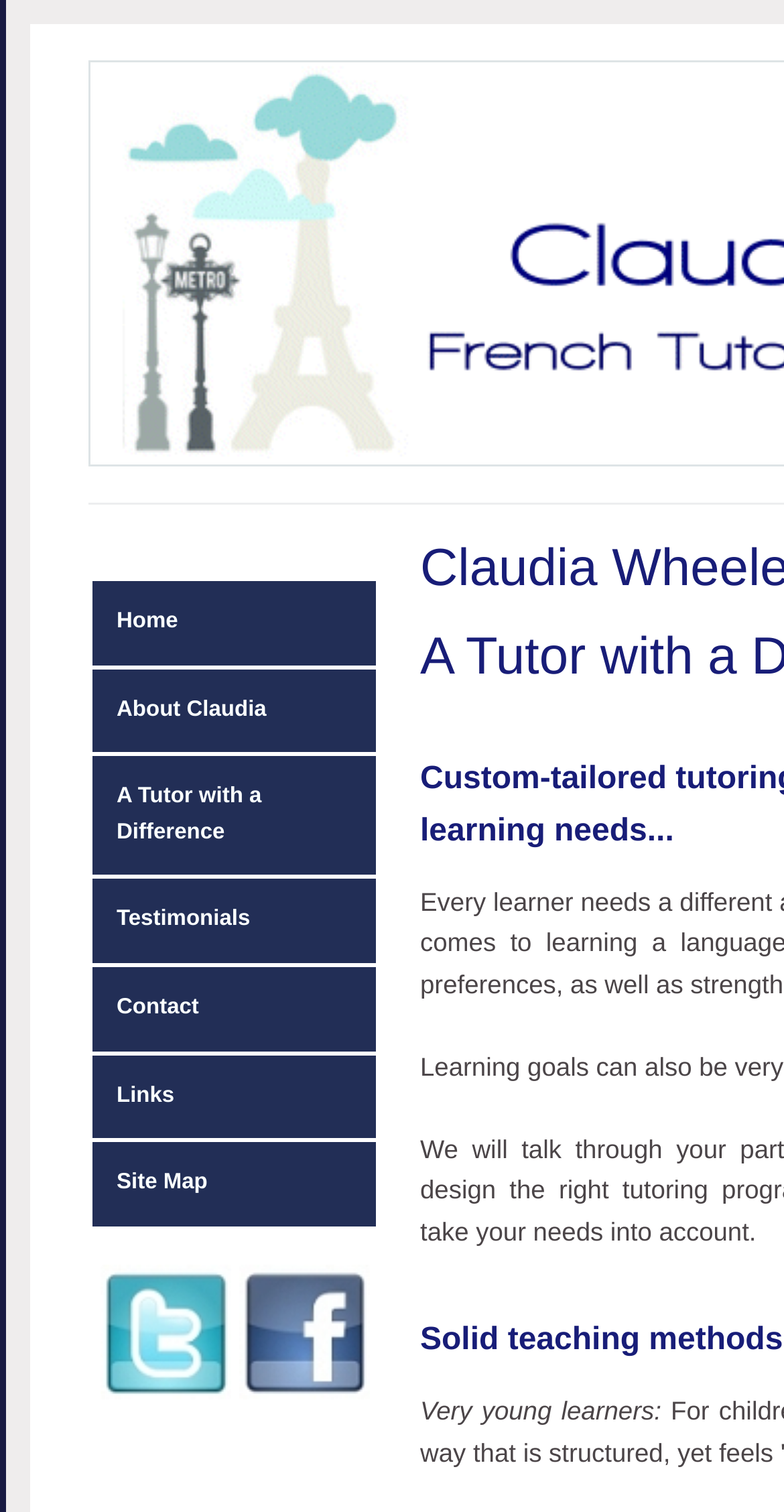Answer the question in one word or a short phrase:
What is the text above the 'Very young learners:' sentence?

None